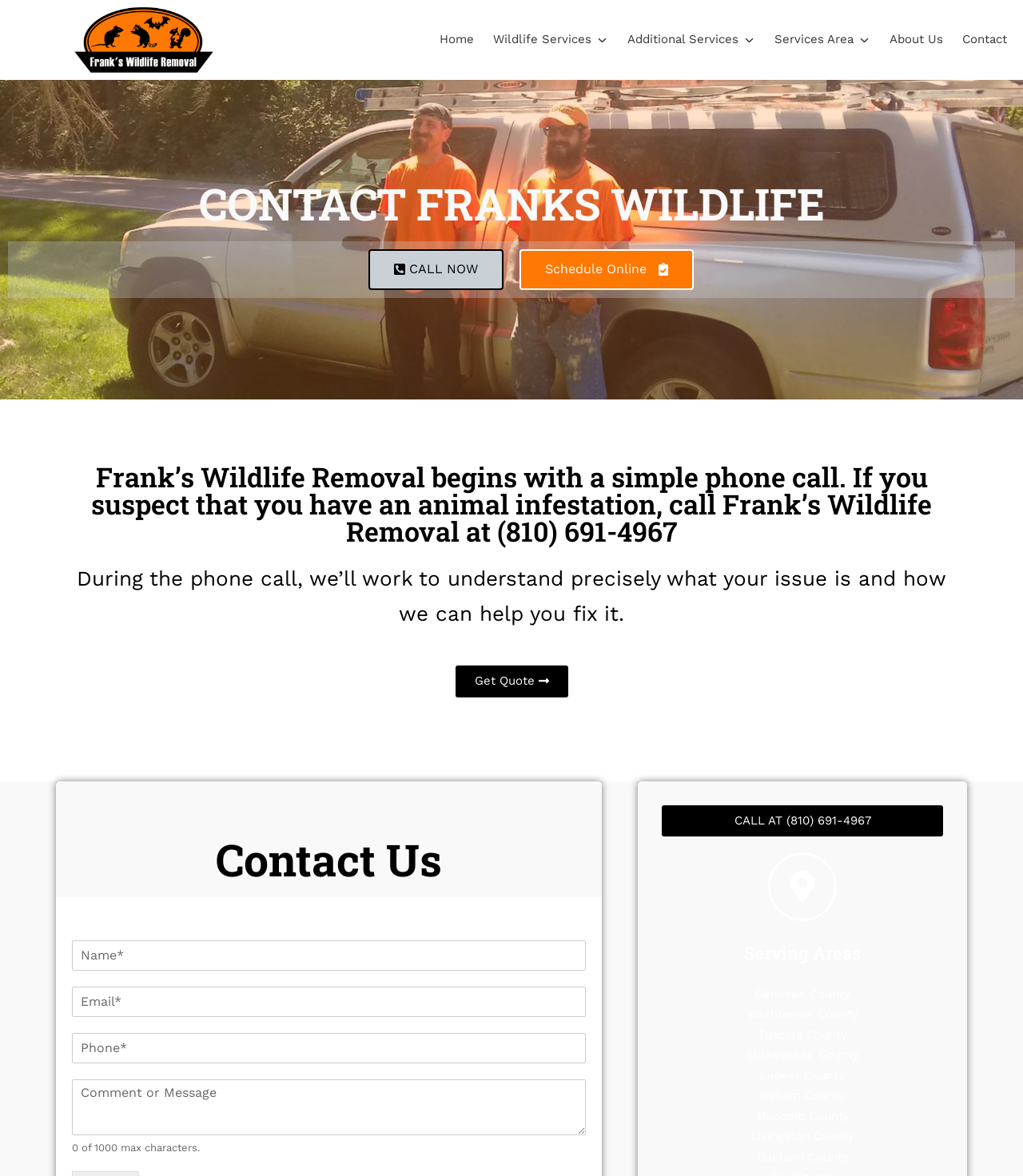How many counties are served by Frank's Wildlife Removal?
Refer to the image and give a detailed answer to the query.

The counties served are listed under the heading 'Serving Areas', which includes Genesee County, Washtenaw County, Tuscola County, Shiawassee County, Lapeer County, Ingham County, Macomb County, Livingston County, and Oakland County.